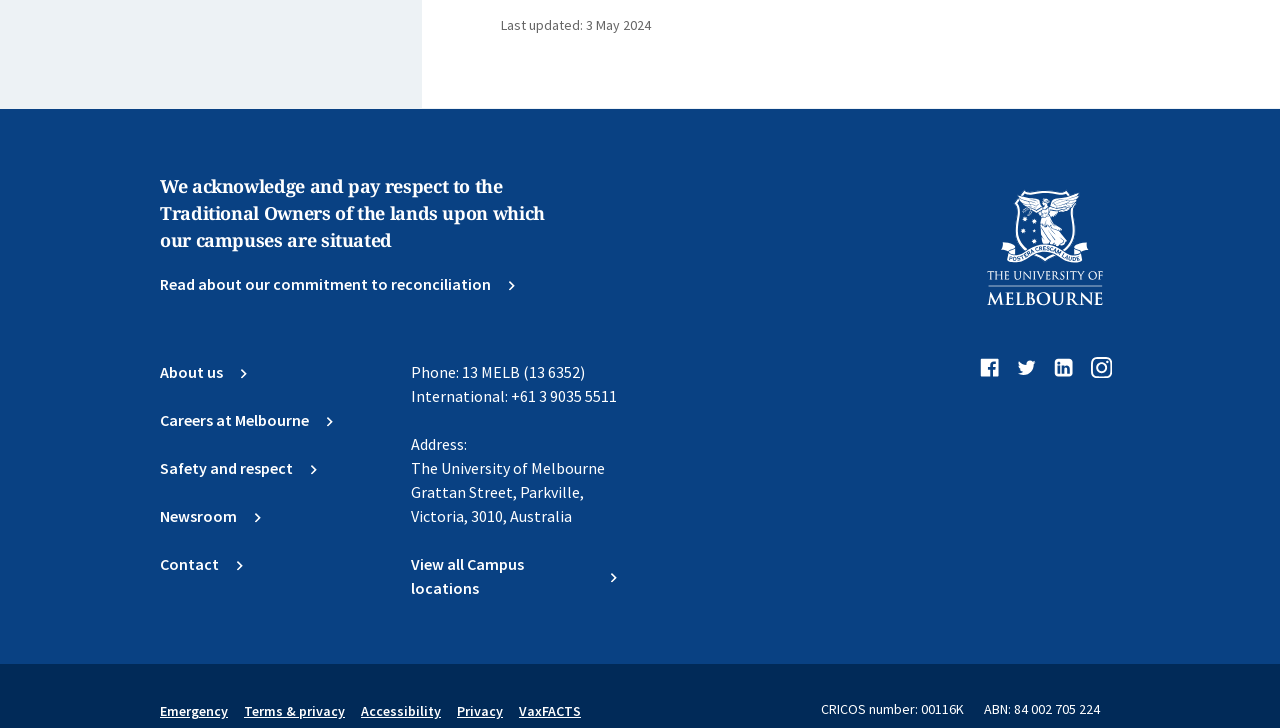Answer the question with a brief word or phrase:
How many social media links are there?

4